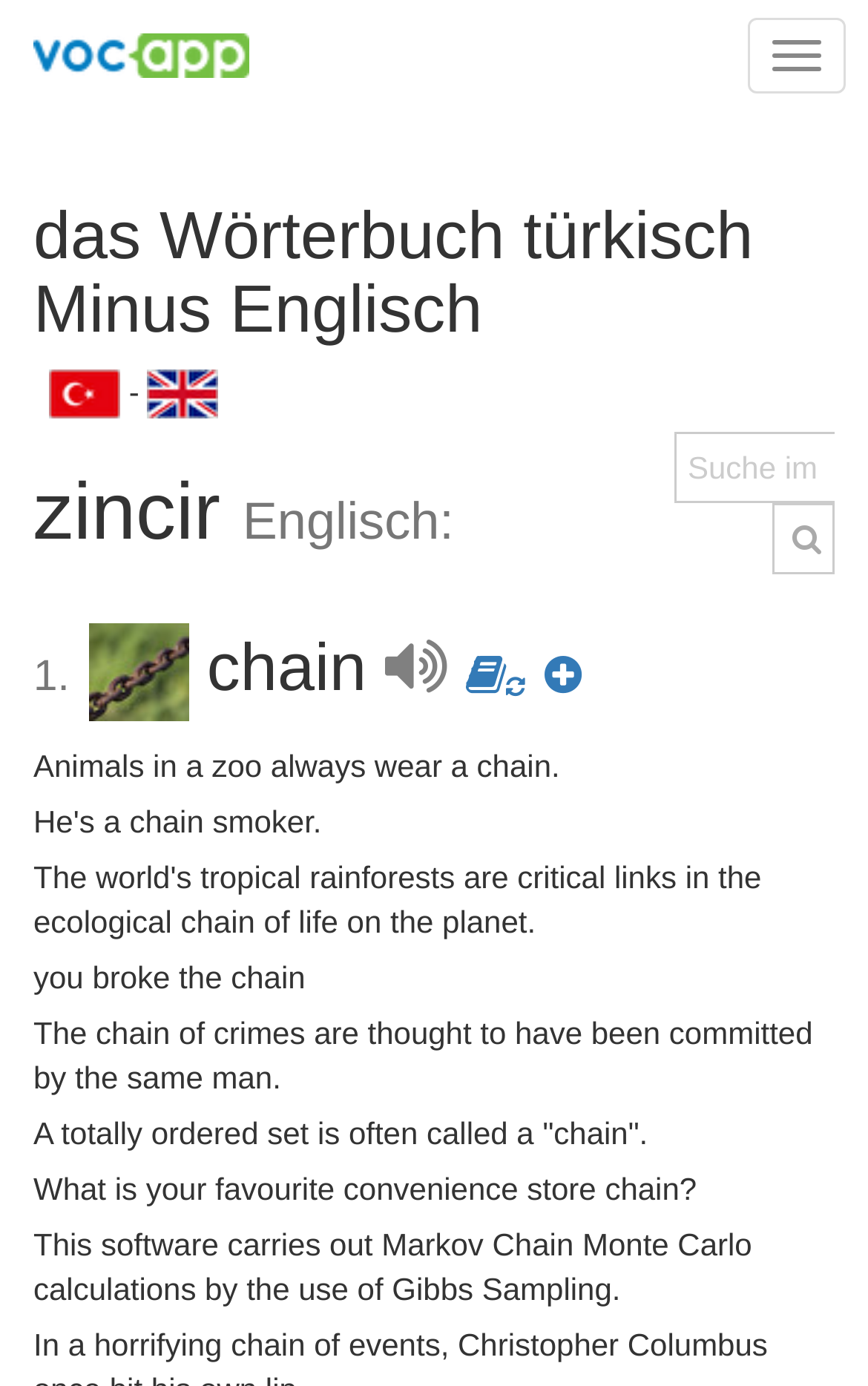Determine the bounding box coordinates for the UI element matching this description: "Toggle navigation".

[0.862, 0.013, 0.974, 0.067]